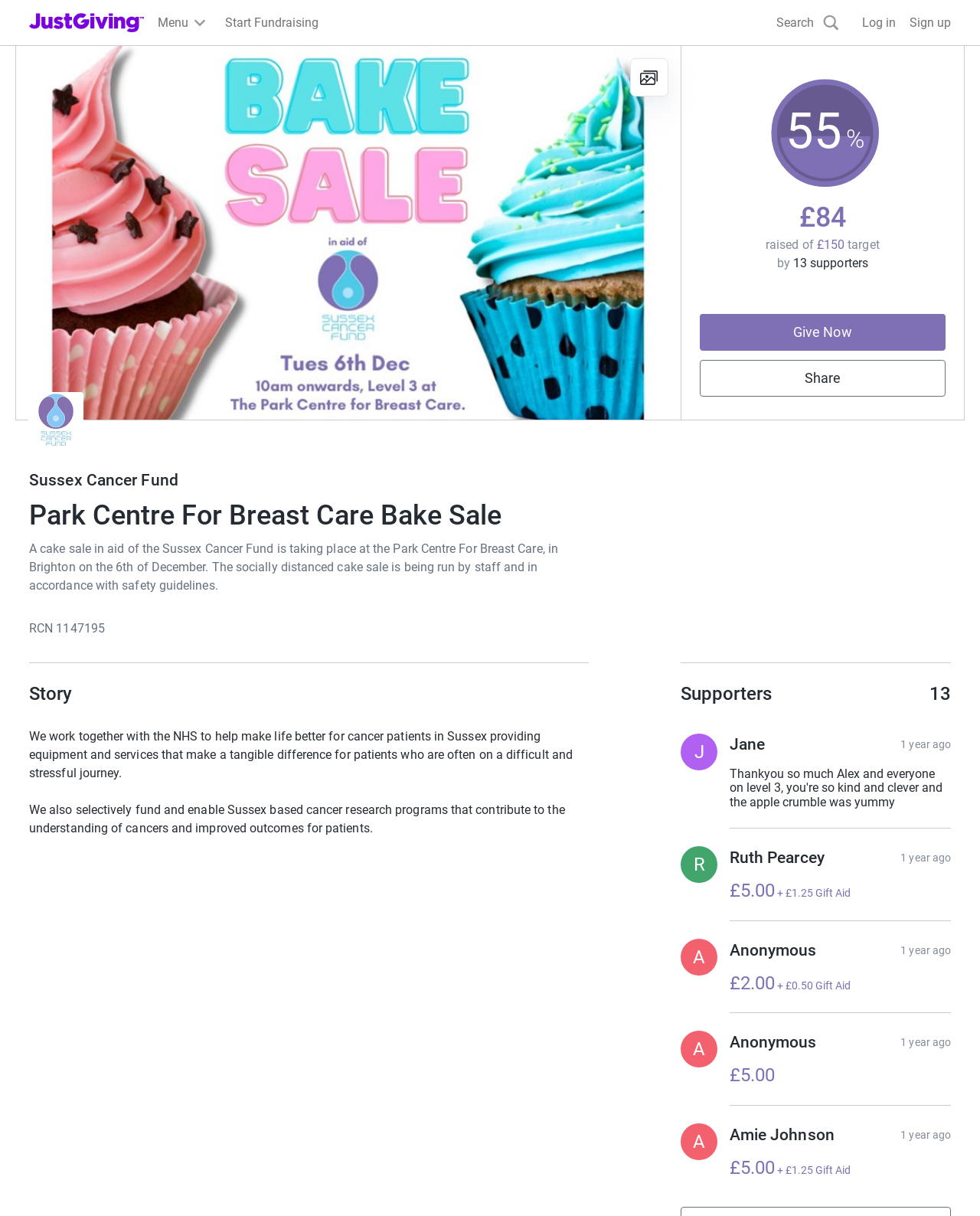Please specify the bounding box coordinates of the region to click in order to perform the following instruction: "Search for something".

[0.788, 0.0, 0.861, 0.037]